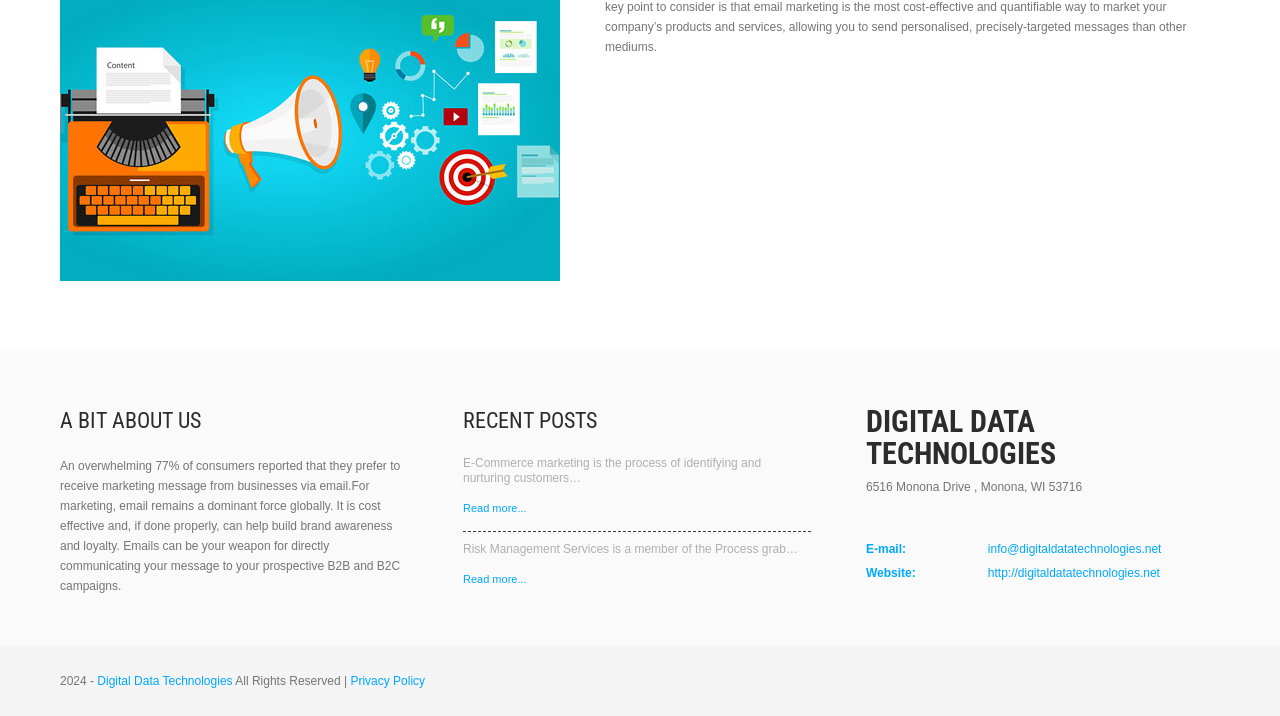Extract the bounding box for the UI element that matches this description: "info@digitaldatatechnologies.net".

[0.772, 0.757, 0.907, 0.777]